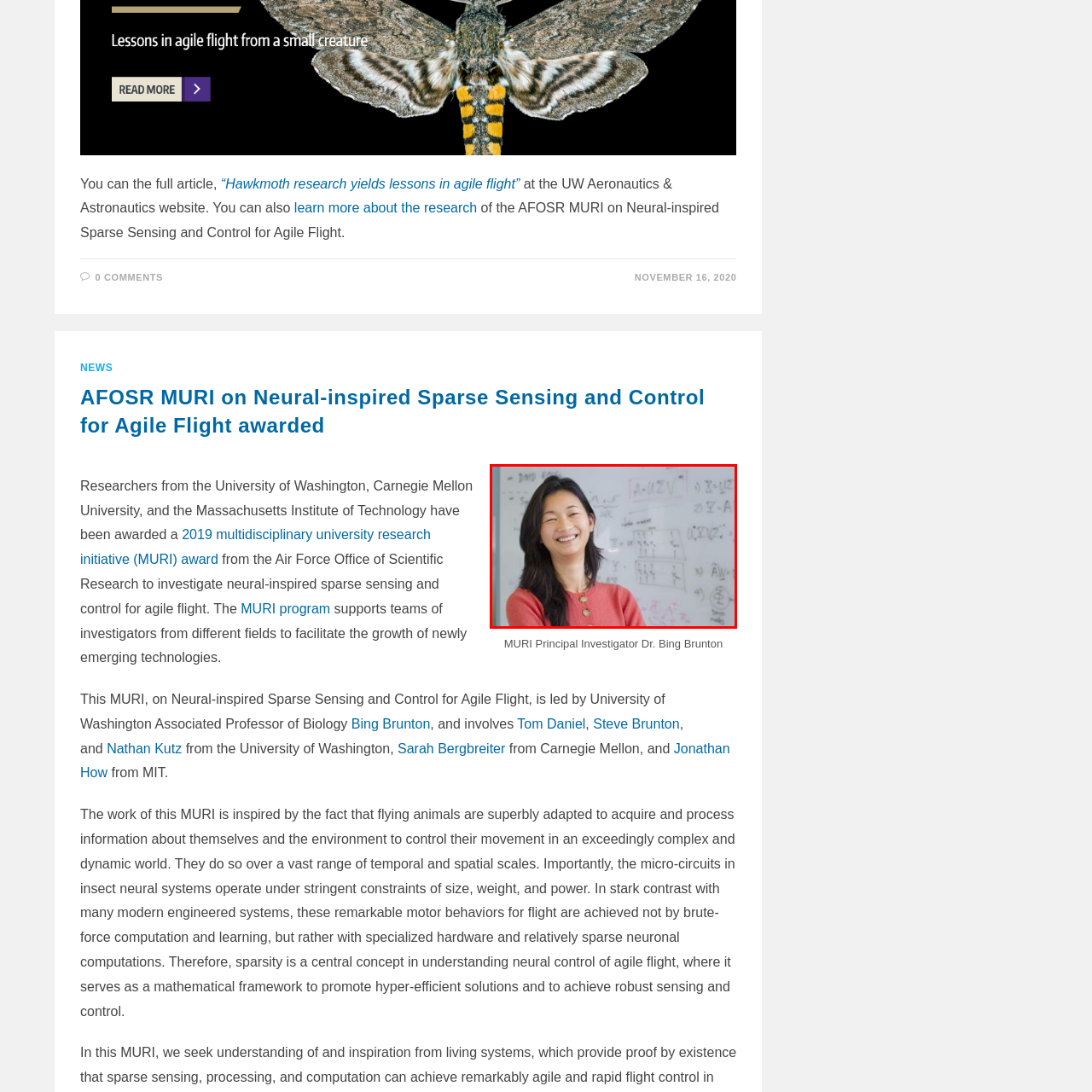What is the focus of Dr. Brunton's research?
Look closely at the image marked with a red bounding box and answer the question with as much detail as possible, drawing from the image.

The caption states that Dr. Brunton's research is in the field of aeronautics and control systems, specifically focusing on advancing interdisciplinary research that draws inspiration from the natural world to enhance technology in flight dynamics and sensing systems.